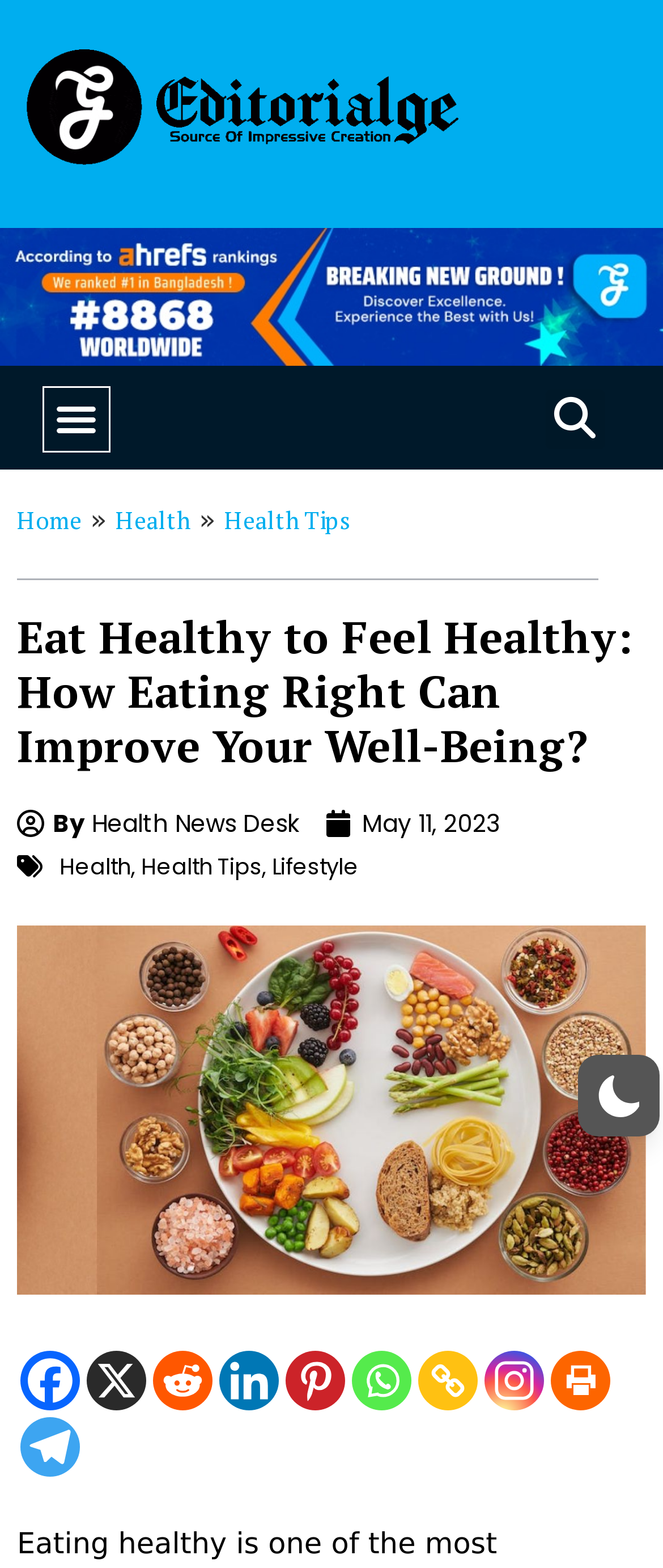Bounding box coordinates are specified in the format (top-left x, top-left y, bottom-right x, bottom-right y). All values are floating point numbers bounded between 0 and 1. Please provide the bounding box coordinate of the region this sentence describes: May 11, 2023

[0.492, 0.514, 0.754, 0.537]